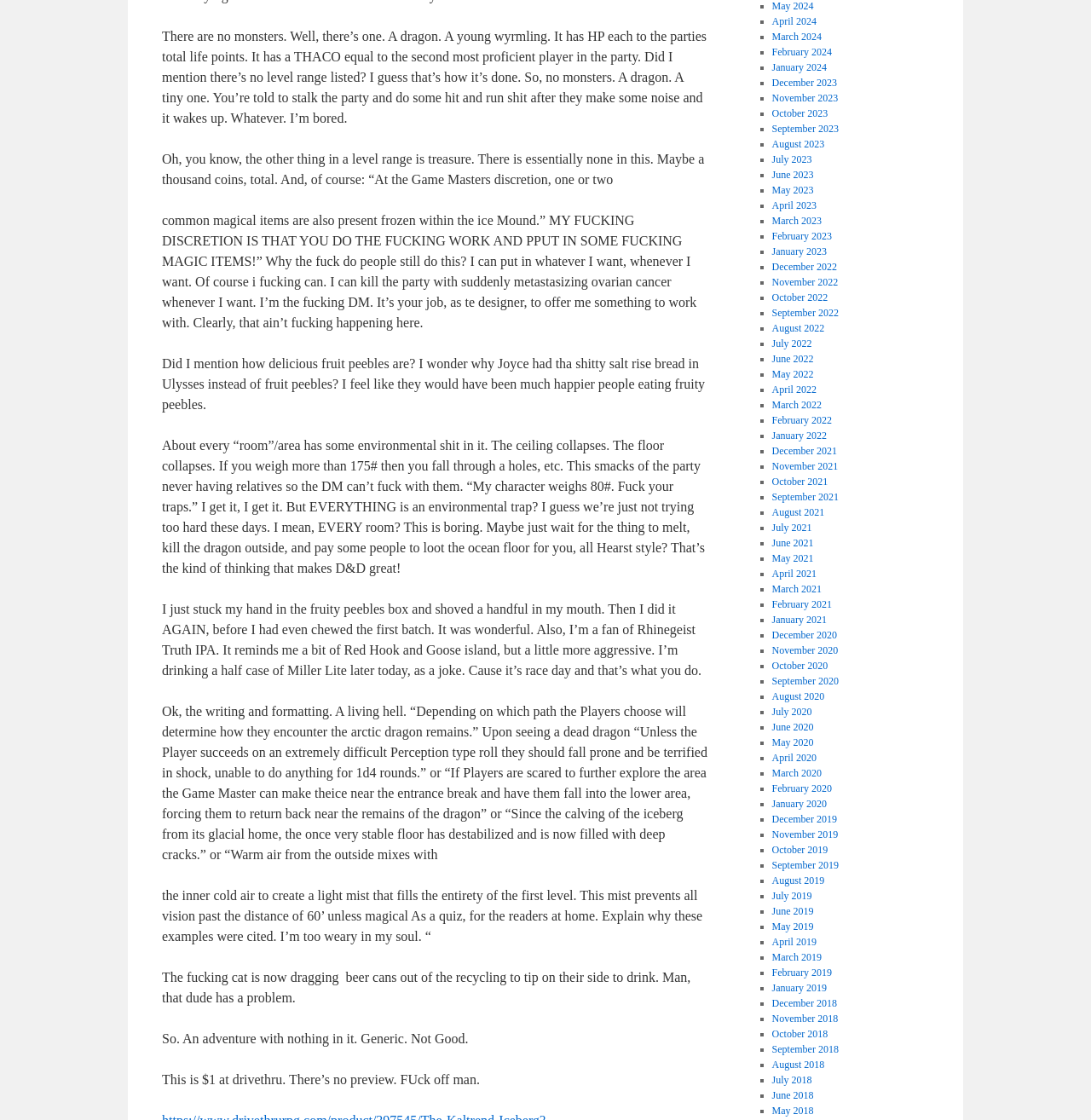Locate the bounding box coordinates of the element's region that should be clicked to carry out the following instruction: "Go to the About page". The coordinates need to be four float numbers between 0 and 1, i.e., [left, top, right, bottom].

None